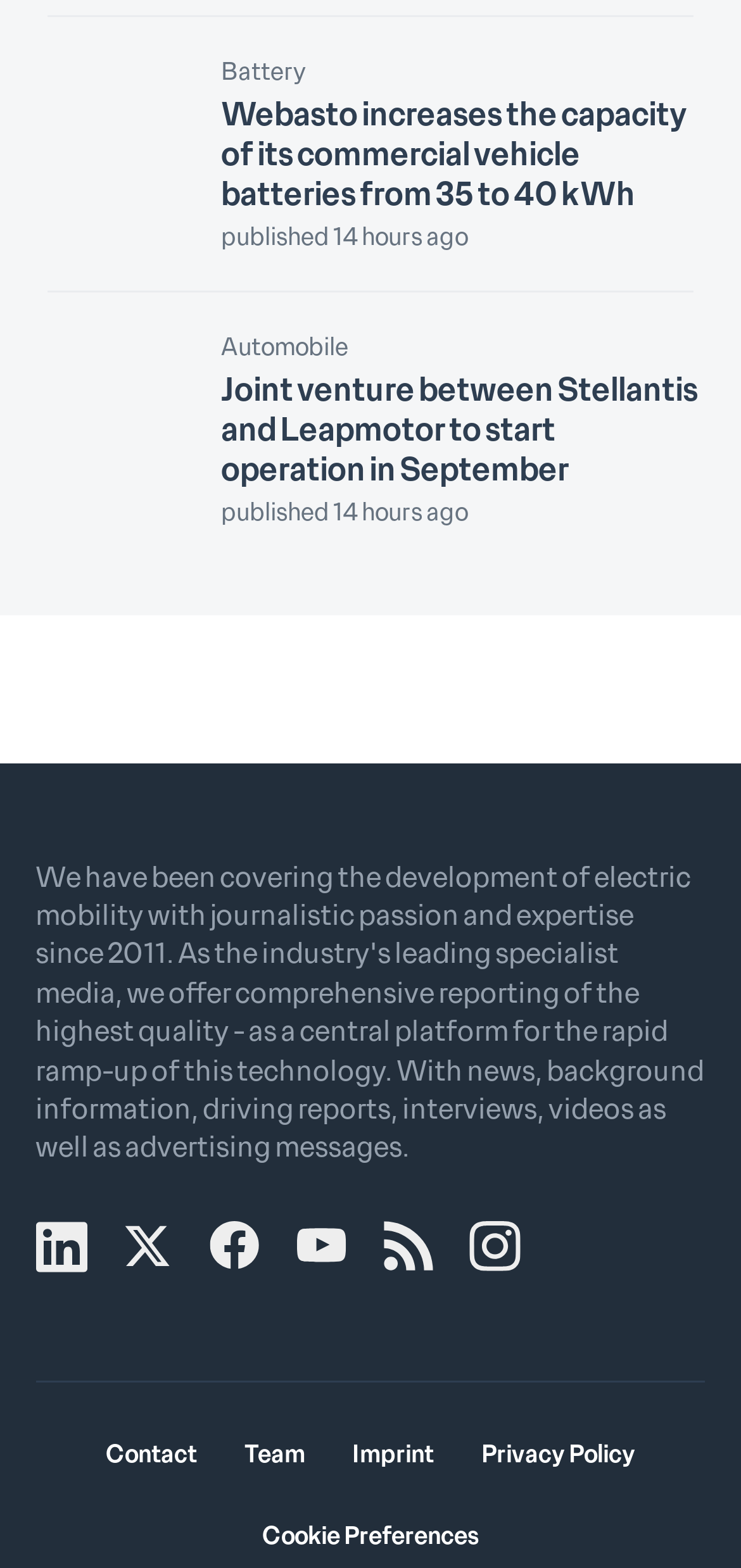How many links are available at the bottom of the webpage?
Carefully analyze the image and provide a detailed answer to the question.

At the bottom of the webpage, I can see six links, including 'Contact', 'Team', 'Imprint', 'Privacy Policy', 'Cookie Preferences', and an unnamed link represented by an 'X' icon, indicating that there are six links available at the bottom of the webpage.